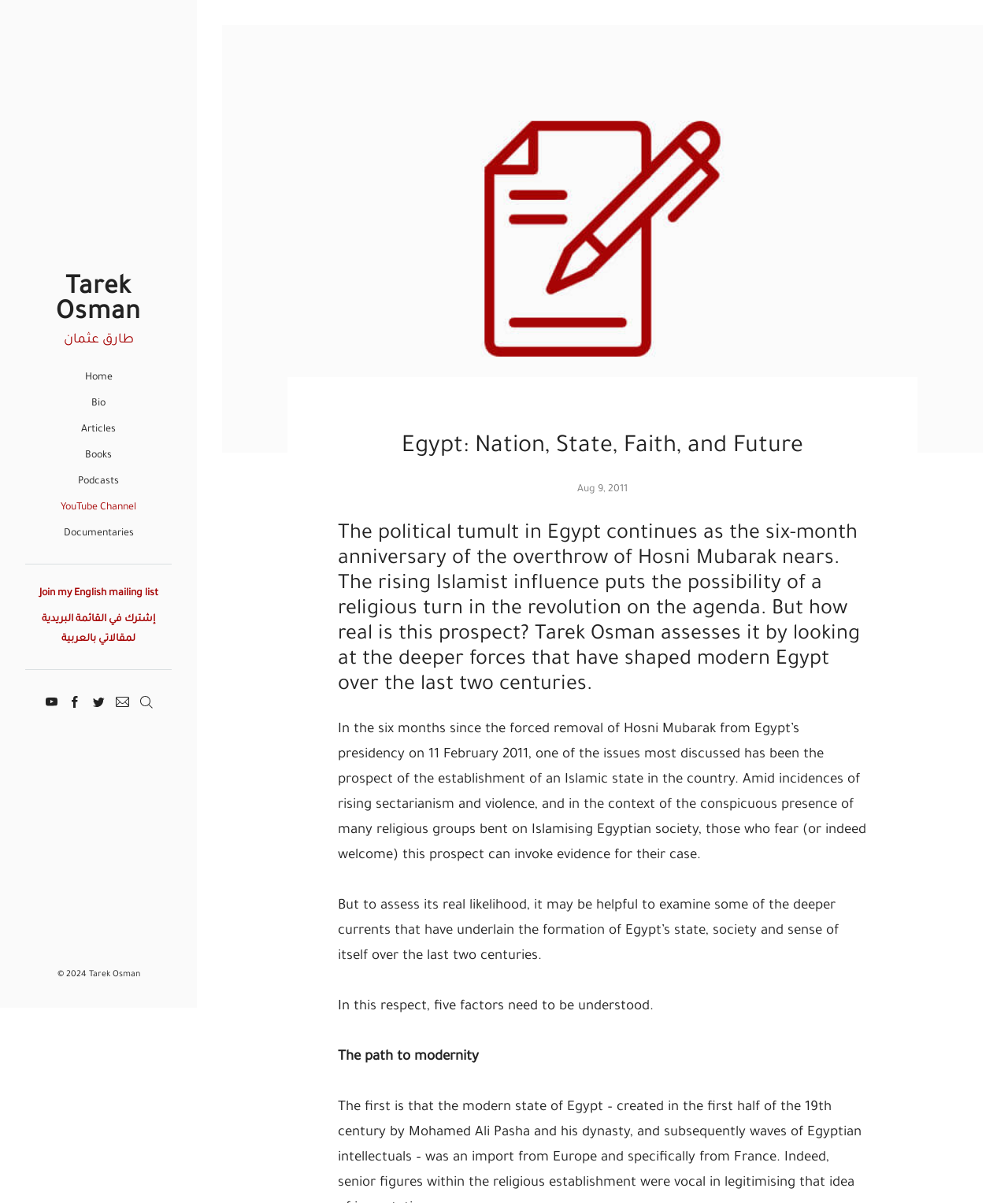Kindly respond to the following question with a single word or a brief phrase: 
How many social media links are there?

4